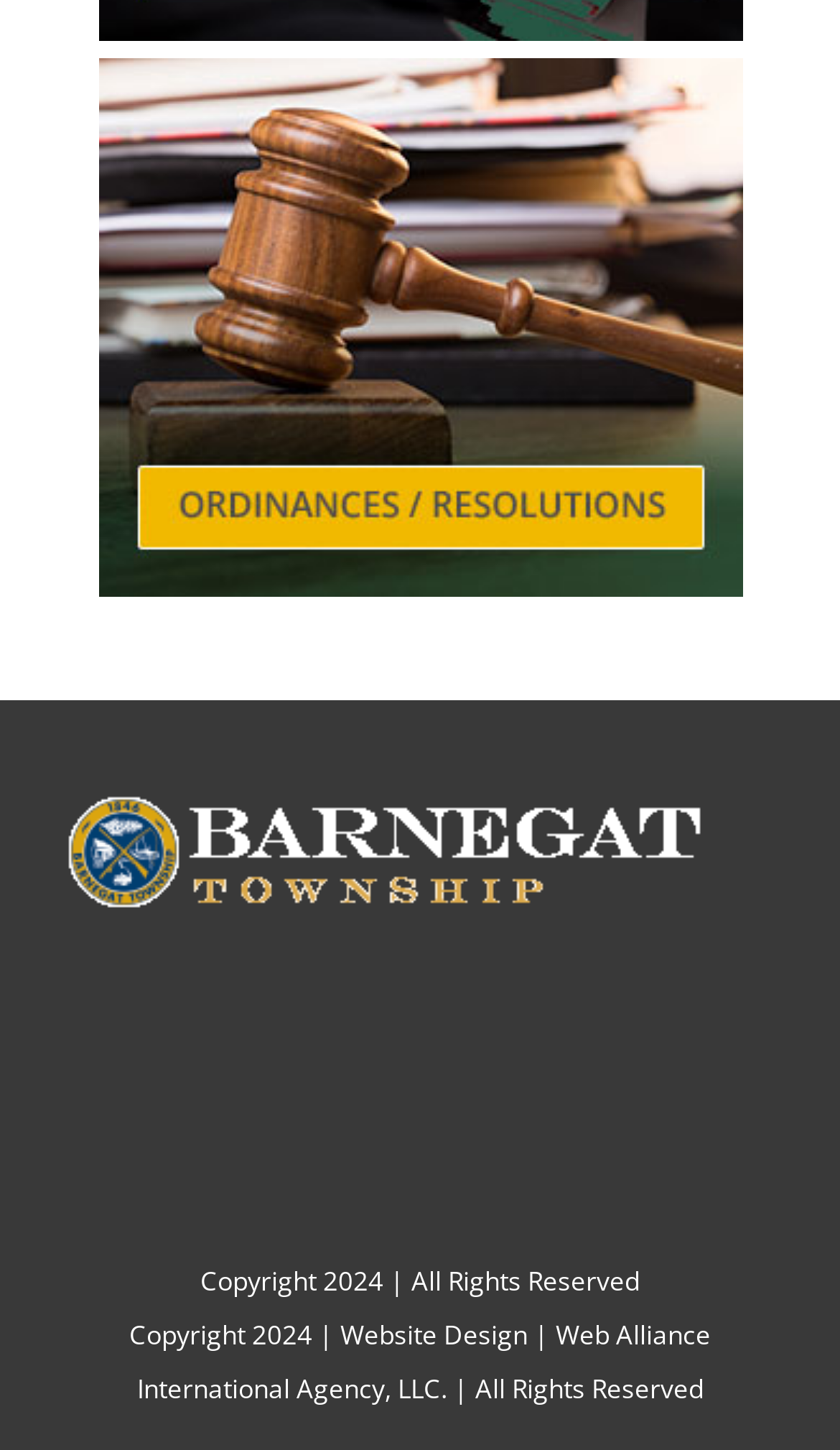Using the provided description: "alt="Ordinances and Resolutions"", find the bounding box coordinates of the corresponding UI element. The output should be four float numbers between 0 and 1, in the format [left, top, right, bottom].

[0.117, 0.042, 0.883, 0.074]